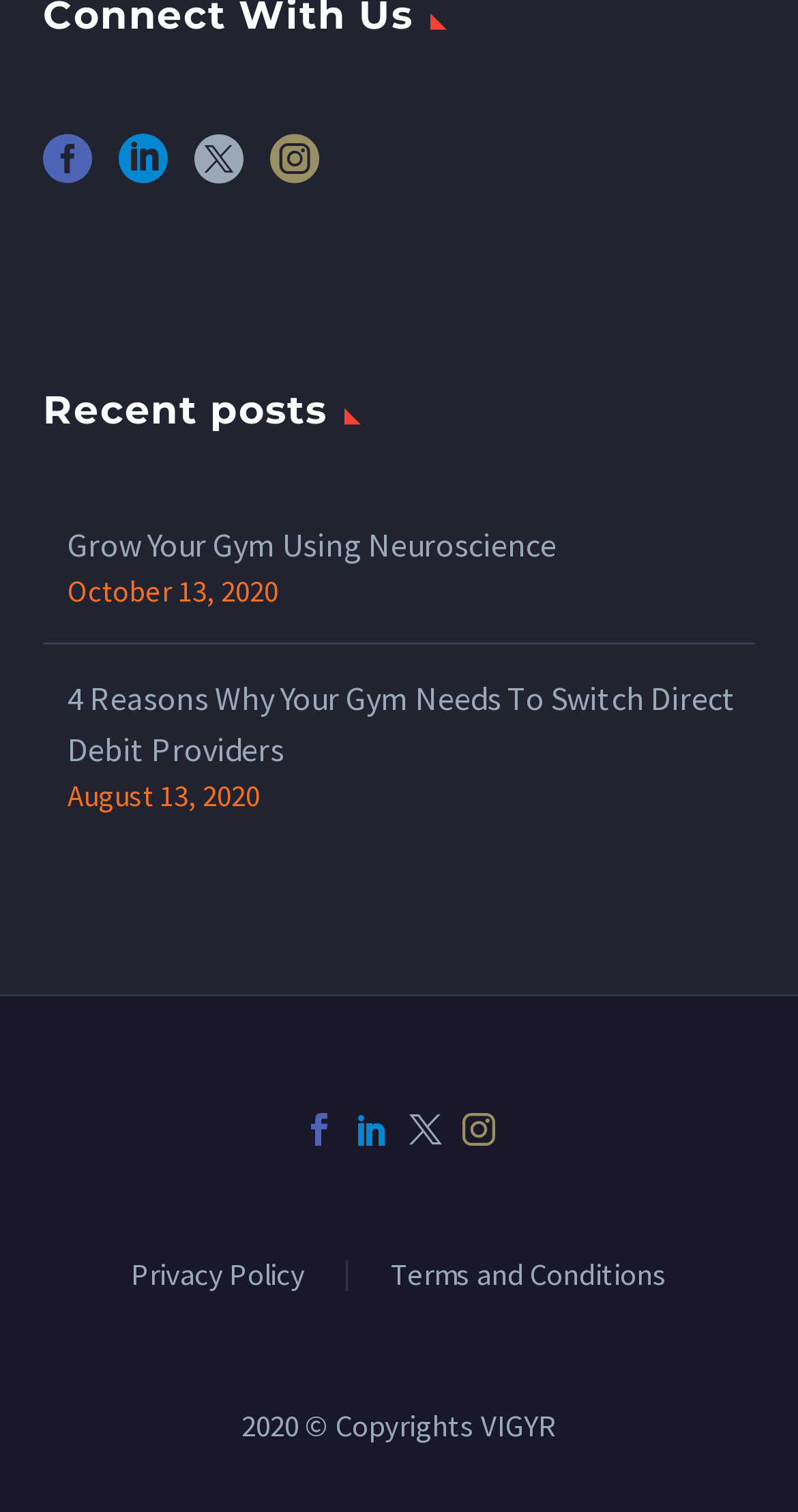Given the element description, predict the bounding box coordinates in the format (top-left x, top-left y, bottom-right x, bottom-right y), using floating point numbers between 0 and 1: Privacy Policy

[0.164, 0.834, 0.382, 0.854]